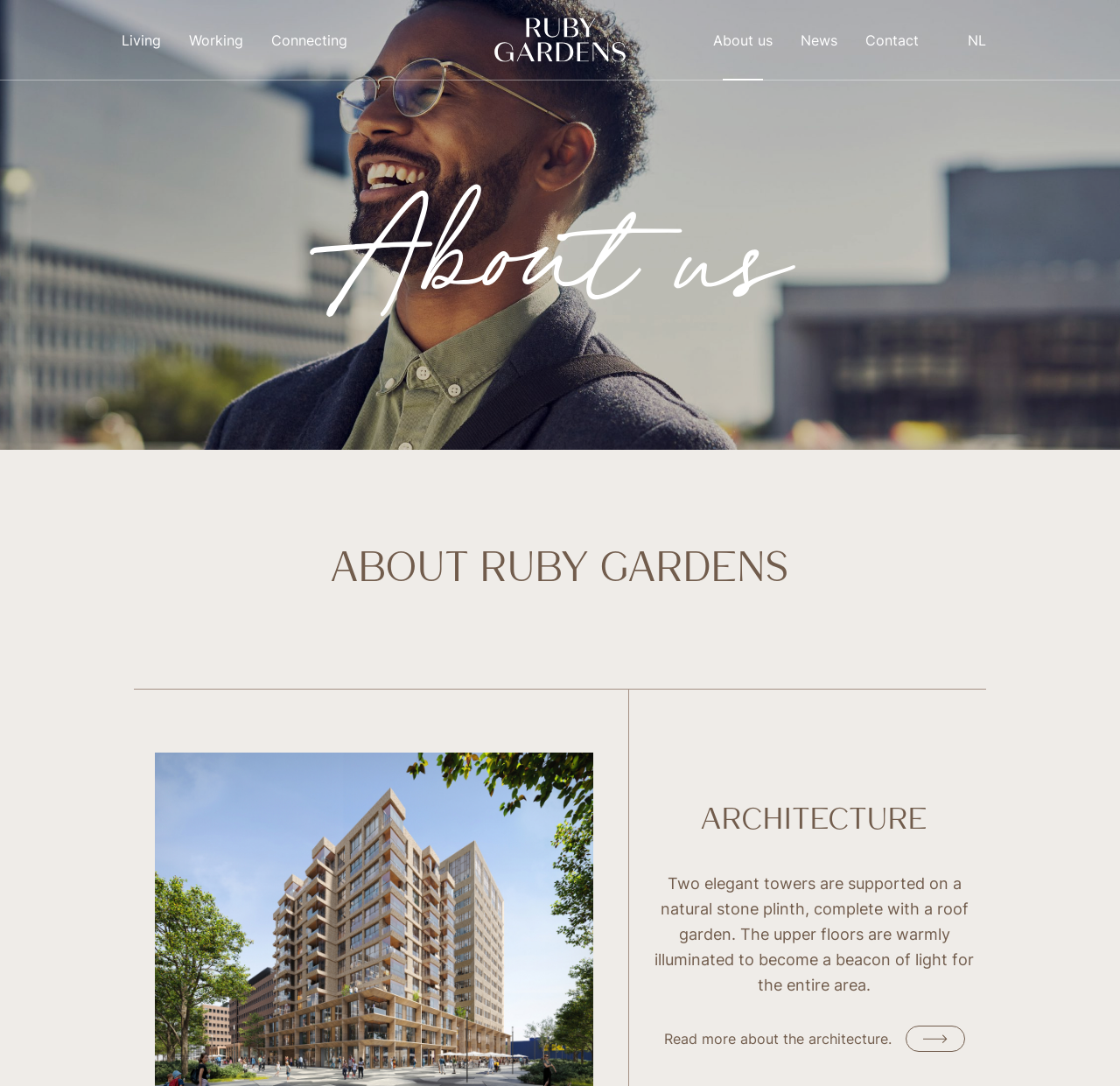What is the name of the building complex?
Please analyze the image and answer the question with as much detail as possible.

The name of the building complex is mentioned in the heading 'About Ruby Gardens' and also in the root element 'About us -- Ruby Gardens'.